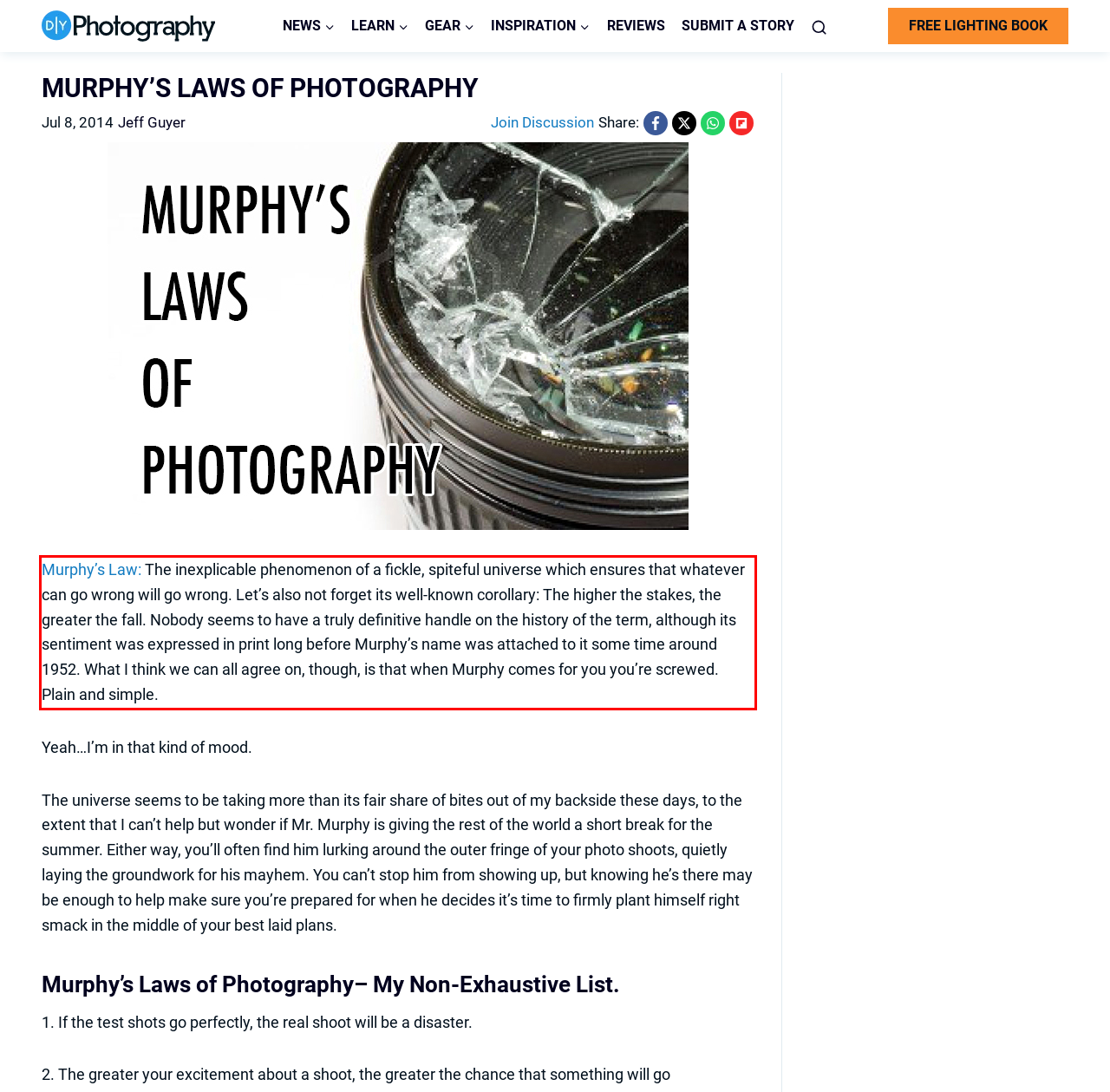Using the provided screenshot of a webpage, recognize the text inside the red rectangle bounding box by performing OCR.

Murphy’s Law: The inexplicable phenomenon of a fickle, spiteful universe which ensures that whatever can go wrong will go wrong. Let’s also not forget its well-known corollary: The higher the stakes, the greater the fall. Nobody seems to have a truly definitive handle on the history of the term, although its sentiment was expressed in print long before Murphy’s name was attached to it some time around 1952. What I think we can all agree on, though, is that when Murphy comes for you you’re screwed. Plain and simple.